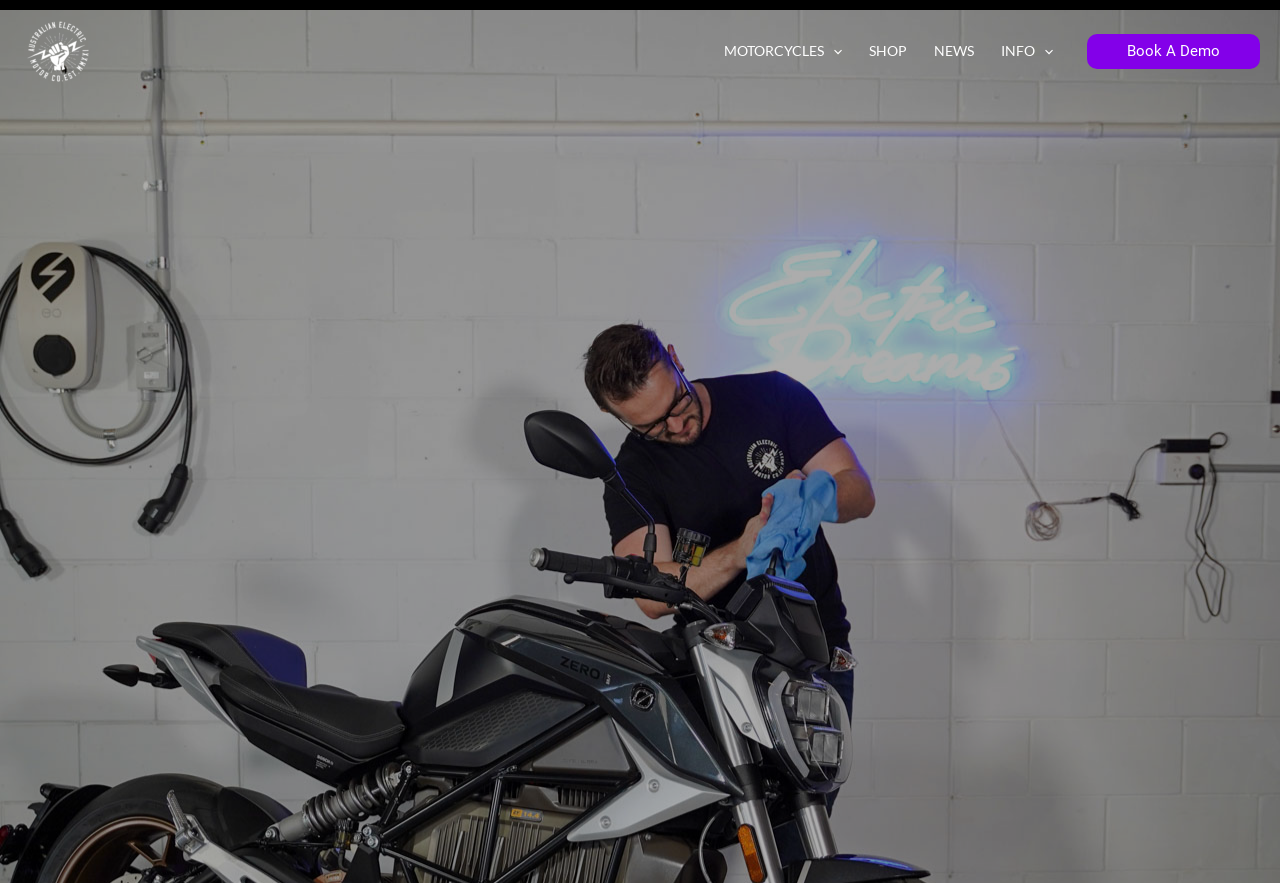Answer the question below with a single word or a brief phrase: 
What is the name of the company?

Australian Electric Motor Co